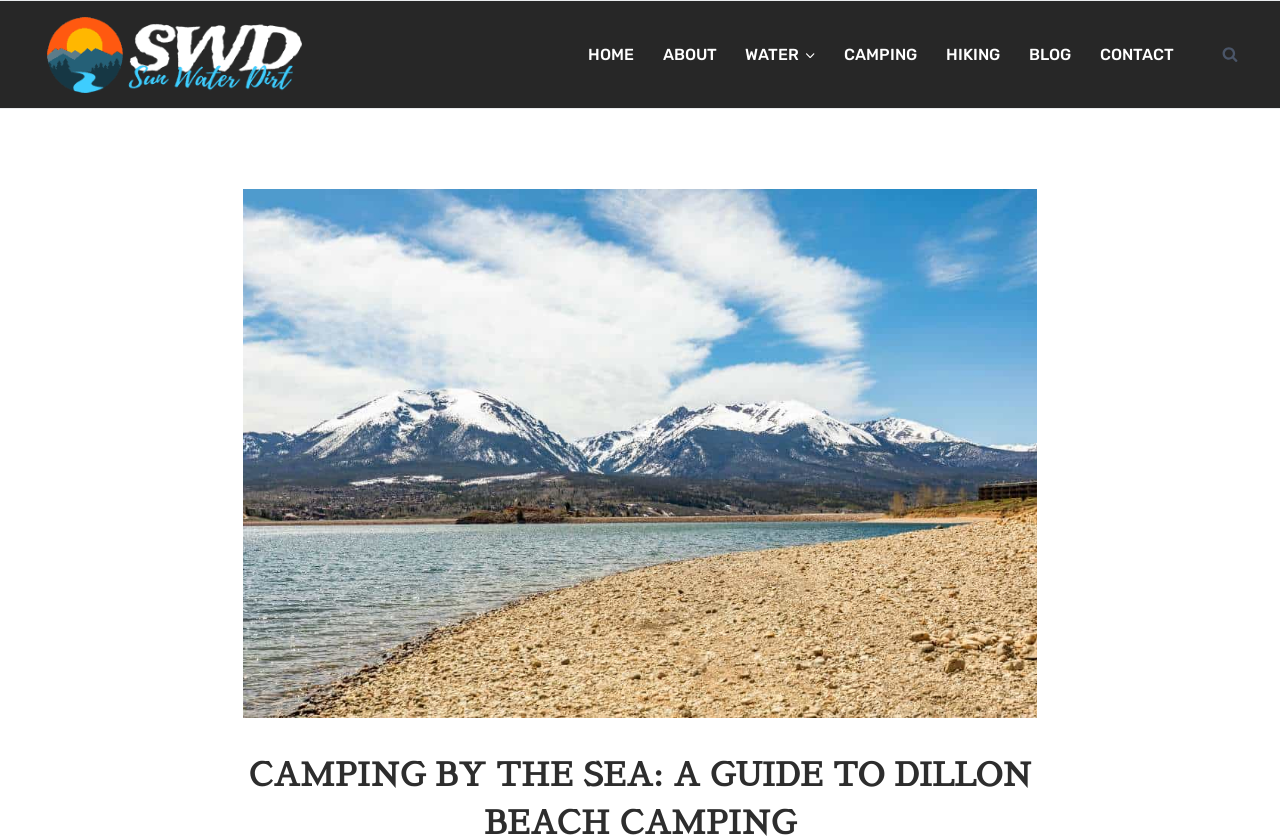What is the name of the outdoor adventure website?
Provide a well-explained and detailed answer to the question.

The name of the outdoor adventure website can be found in the top-left corner of the webpage, where the logo 'Sun Water Dirt' is displayed along with an image.